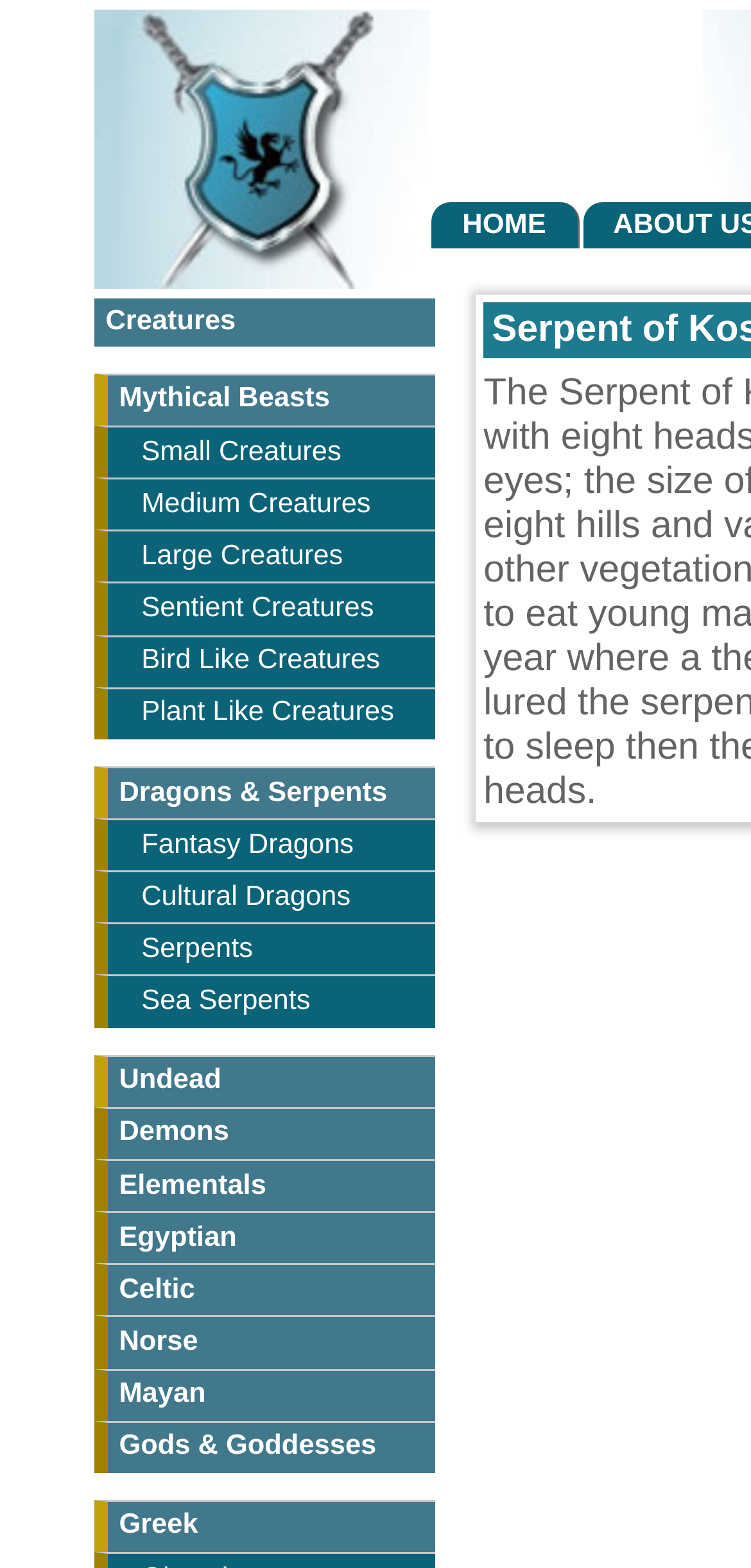Locate the bounding box of the user interface element based on this description: "Demons".

[0.126, 0.706, 0.579, 0.739]